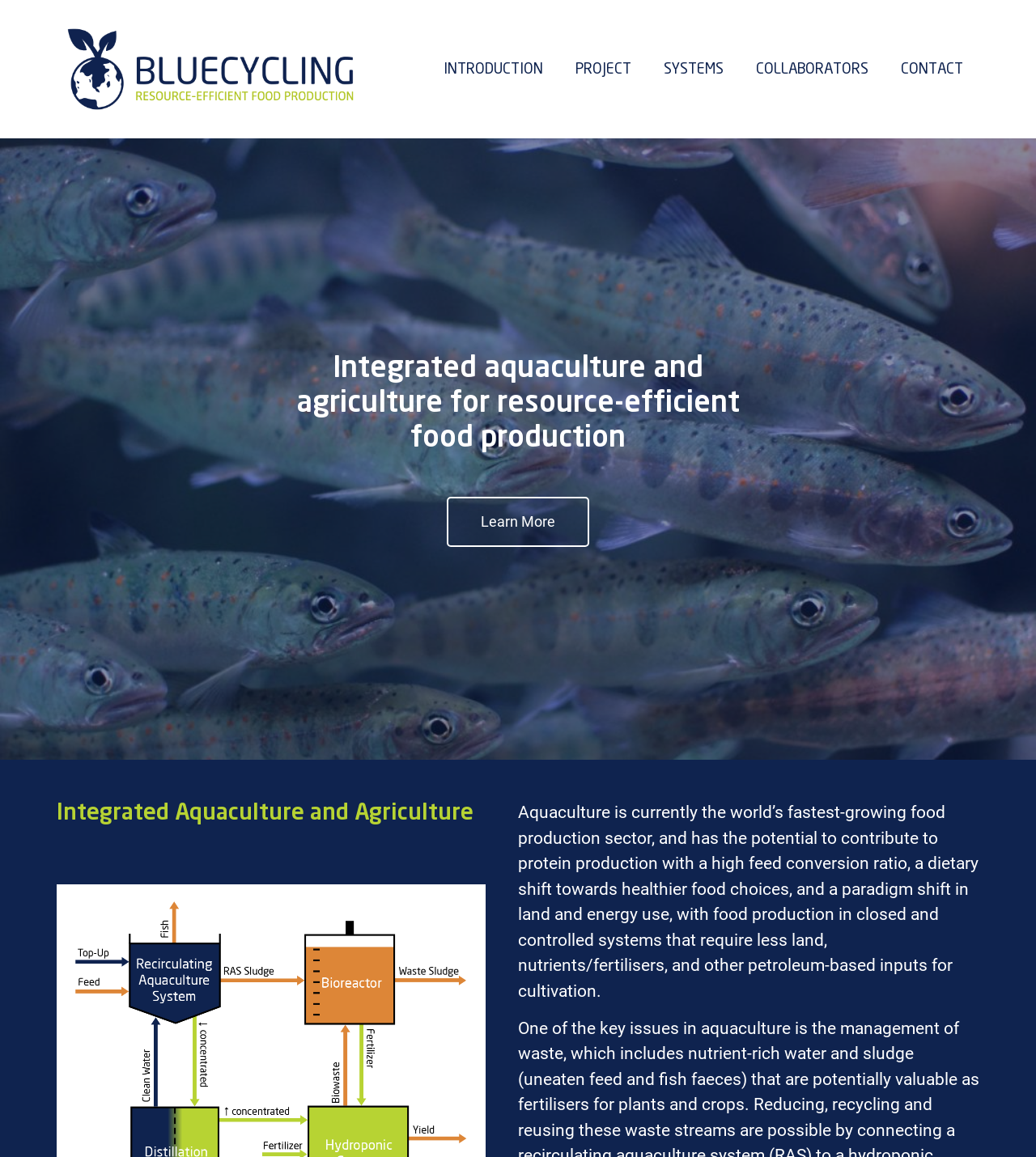Carefully observe the image and respond to the question with a detailed answer:
What is the image on the webpage about?

The image on the webpage, which occupies a significant portion of the screen, is likely related to aquaculture and agriculture, given the context of the webpage. It may be an illustration or a photograph showing the integration of these two practices.